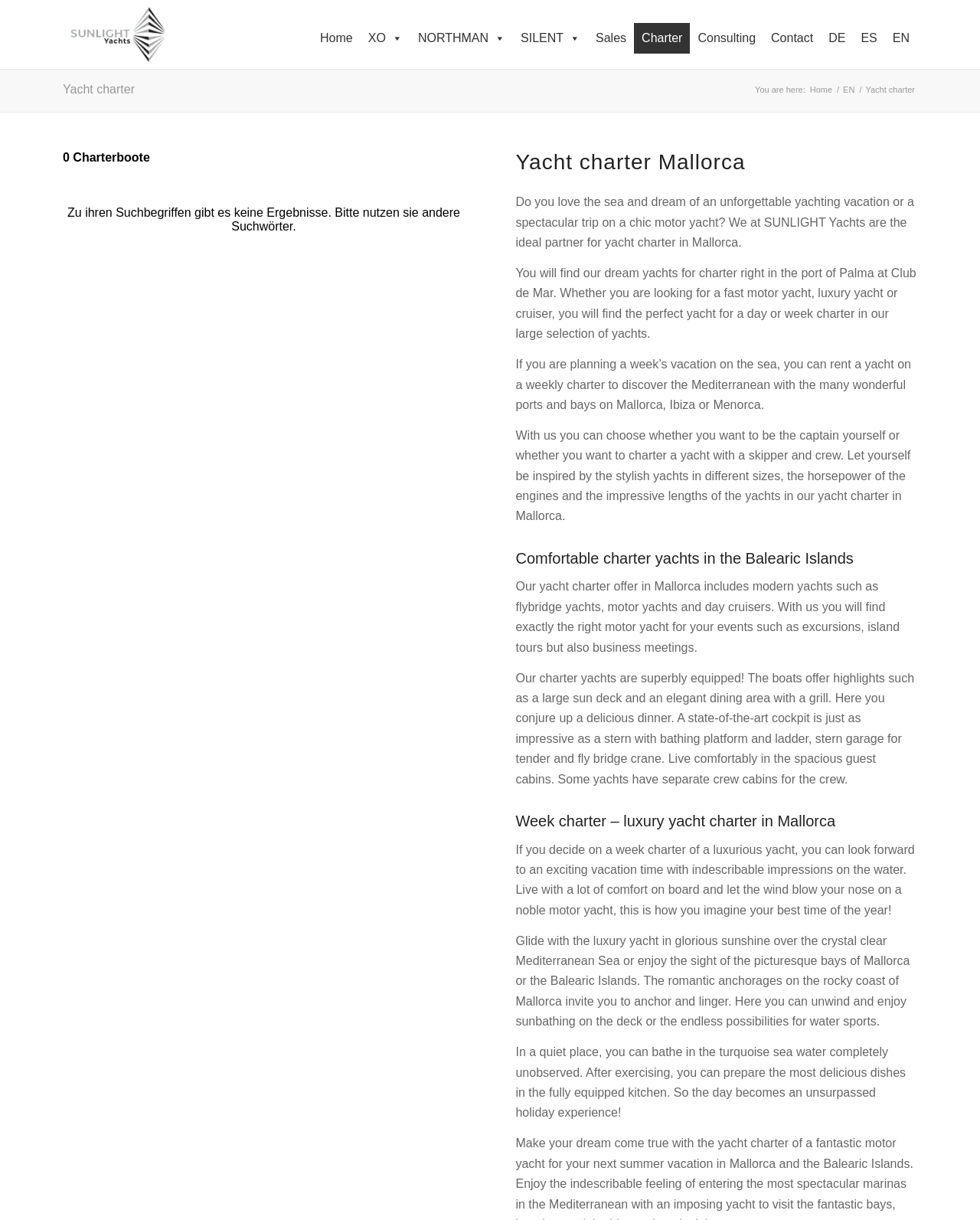Select the bounding box coordinates of the element I need to click to carry out the following instruction: "Click on the 'EN' link".

[0.903, 0.019, 0.936, 0.044]